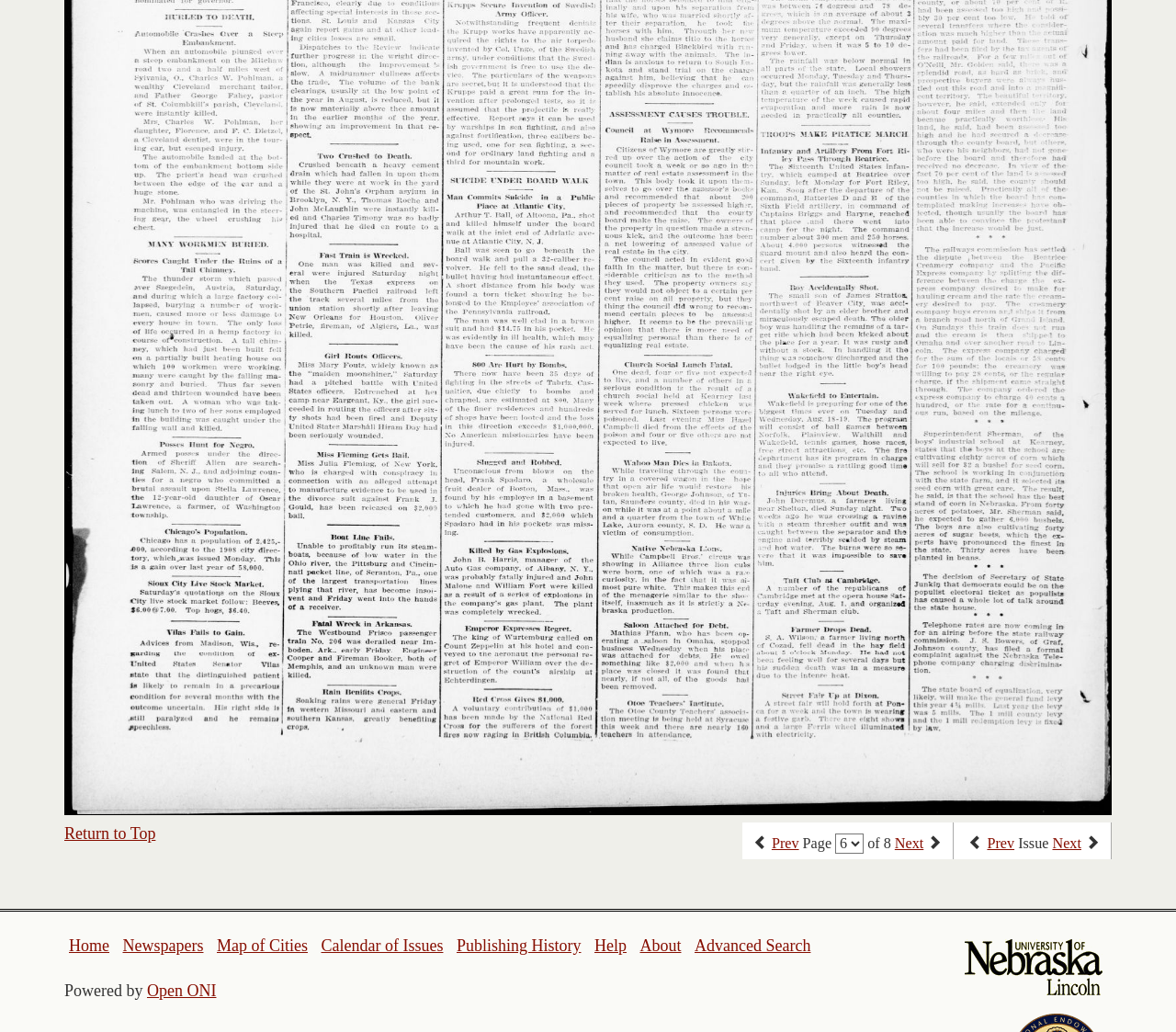Using the element description Publishing History, predict the bounding box coordinates for the UI element. Provide the coordinates in (top-left x, top-left y, bottom-right x, bottom-right y) format with values ranging from 0 to 1.

[0.388, 0.908, 0.494, 0.925]